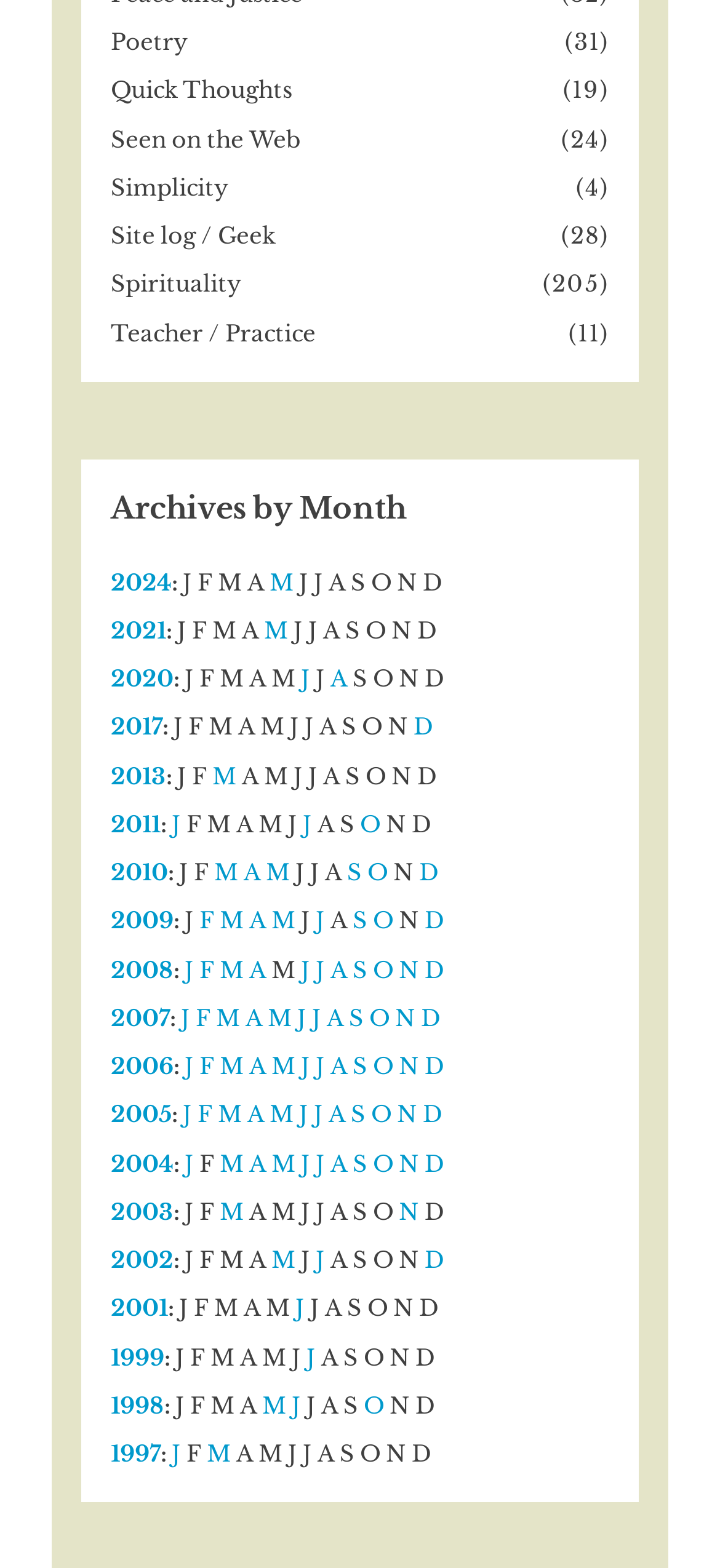Please determine the bounding box coordinates of the element's region to click in order to carry out the following instruction: "Click the Search button". The coordinates should be four float numbers between 0 and 1, i.e., [left, top, right, bottom].

None